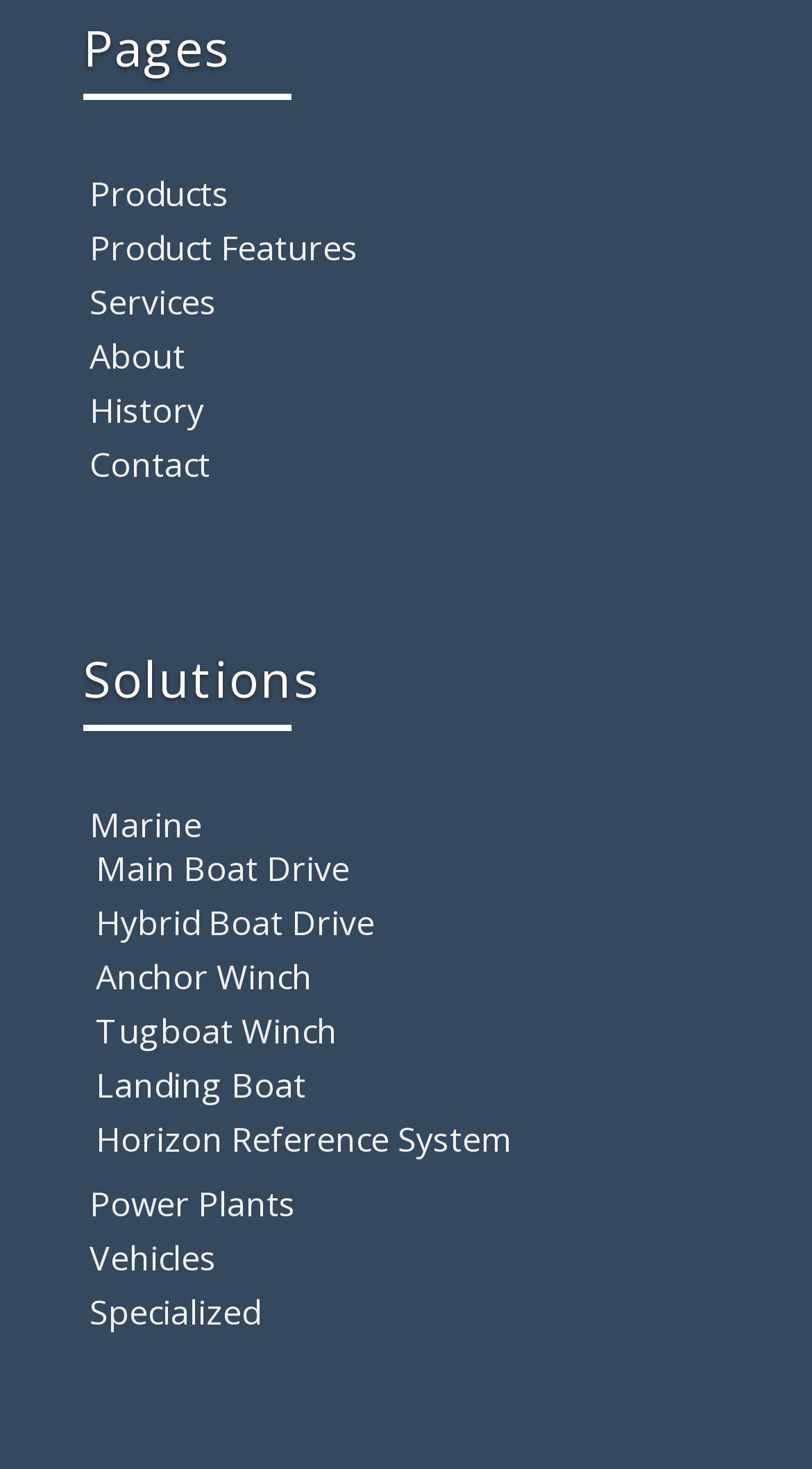Determine the bounding box coordinates of the section to be clicked to follow the instruction: "view Marine solutions". The coordinates should be given as four float numbers between 0 and 1, formatted as [left, top, right, bottom].

[0.11, 0.546, 0.249, 0.577]